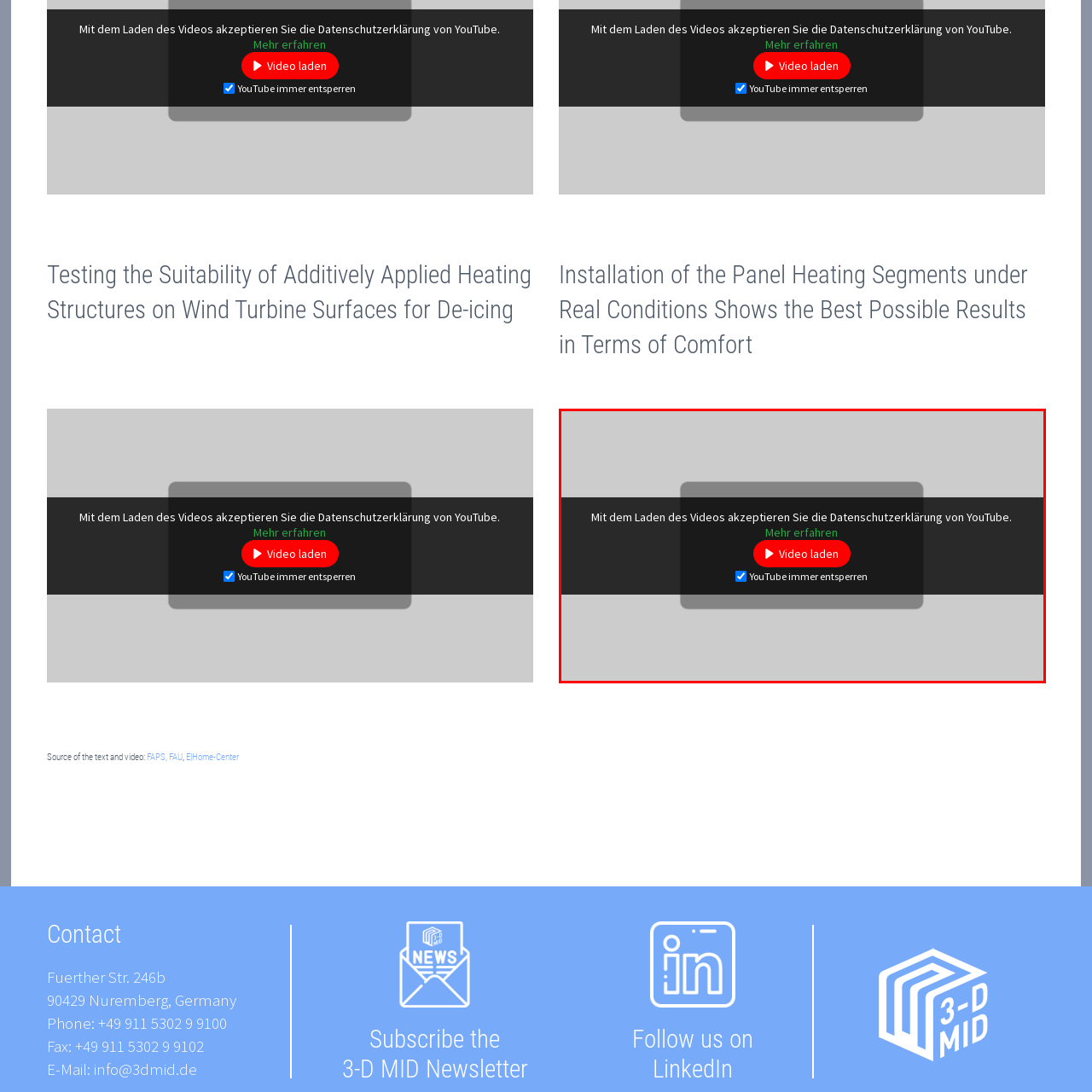Offer a detailed caption for the image that is surrounded by the red border.

The image displays a video loading consent interface featuring a message in German that states, "Mit dem Laden des Videos akzeptieren Sie die Datenschutzerklärung von YouTube," which translates to "By loading the video, you accept YouTube's privacy policy." Below this message, there is a prompt to "Mehr erfahren" (Learn more), a prominent red button labeled "Video laden" (Load video), and a checkbox for "YouTube immer entsperren" (Always unlock YouTube), which is checked. The background is a dark overlay, setting a stark contrast with the prominent action buttons, designed to encourage users to consent before watching the video.